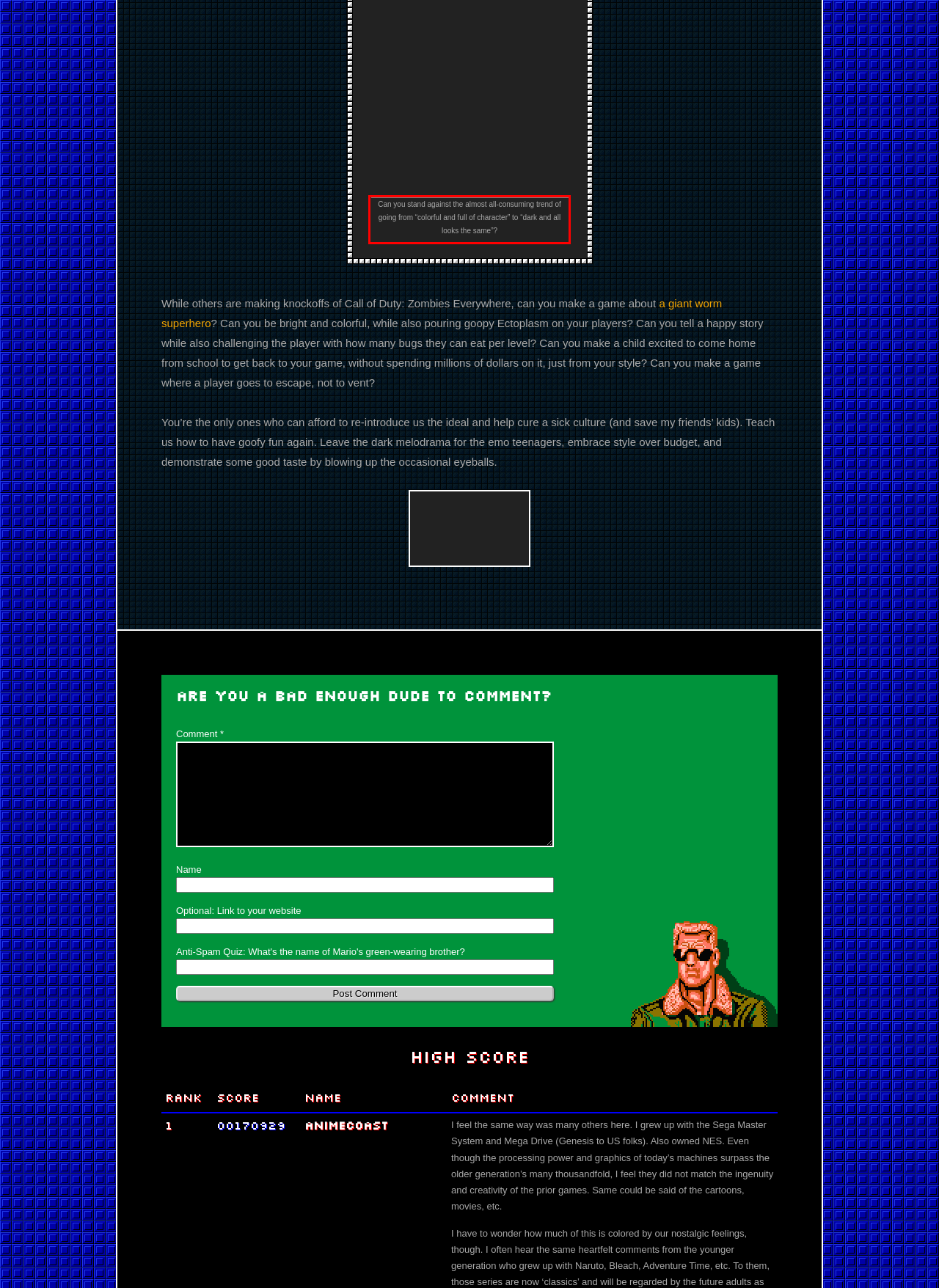Within the screenshot of a webpage, identify the red bounding box and perform OCR to capture the text content it contains.

Can you stand against the almost all-consuming trend of going from “colorful and full of character” to “dark and all looks the same”?